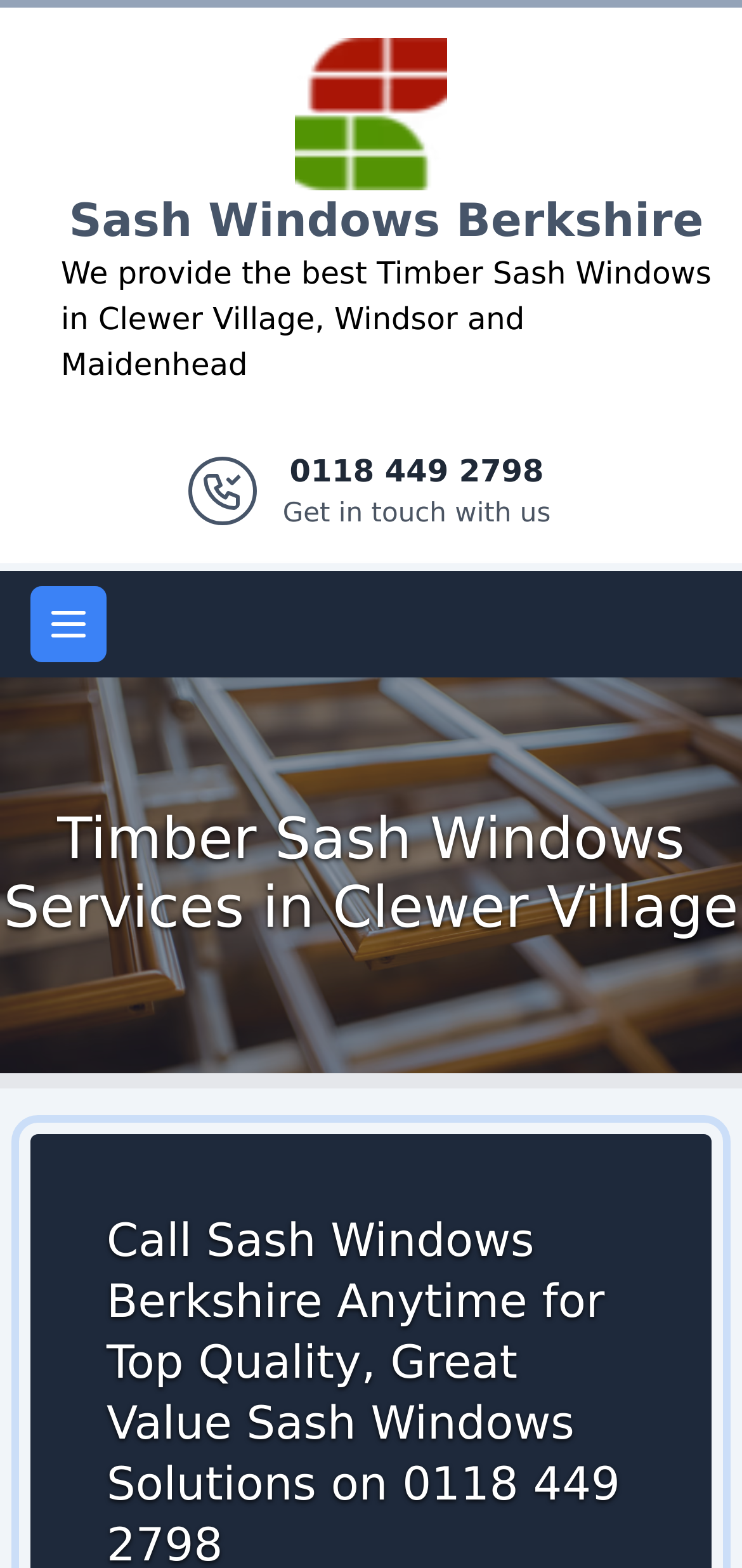From the image, can you give a detailed response to the question below:
What is the company name?

I found the company name by looking at the link with the text 'Sash Windows Berkshire' which is located in the site header, and also by looking at the logo image with the same text.